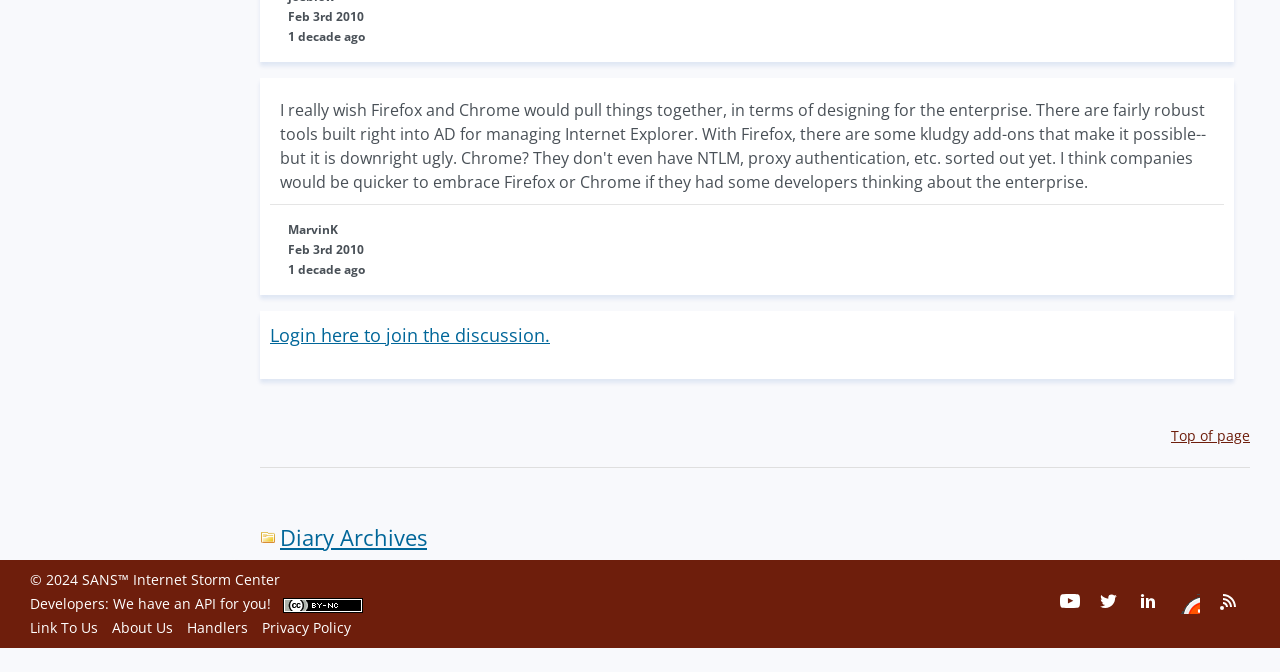Find the bounding box coordinates of the element I should click to carry out the following instruction: "View about us".

[0.088, 0.92, 0.135, 0.948]